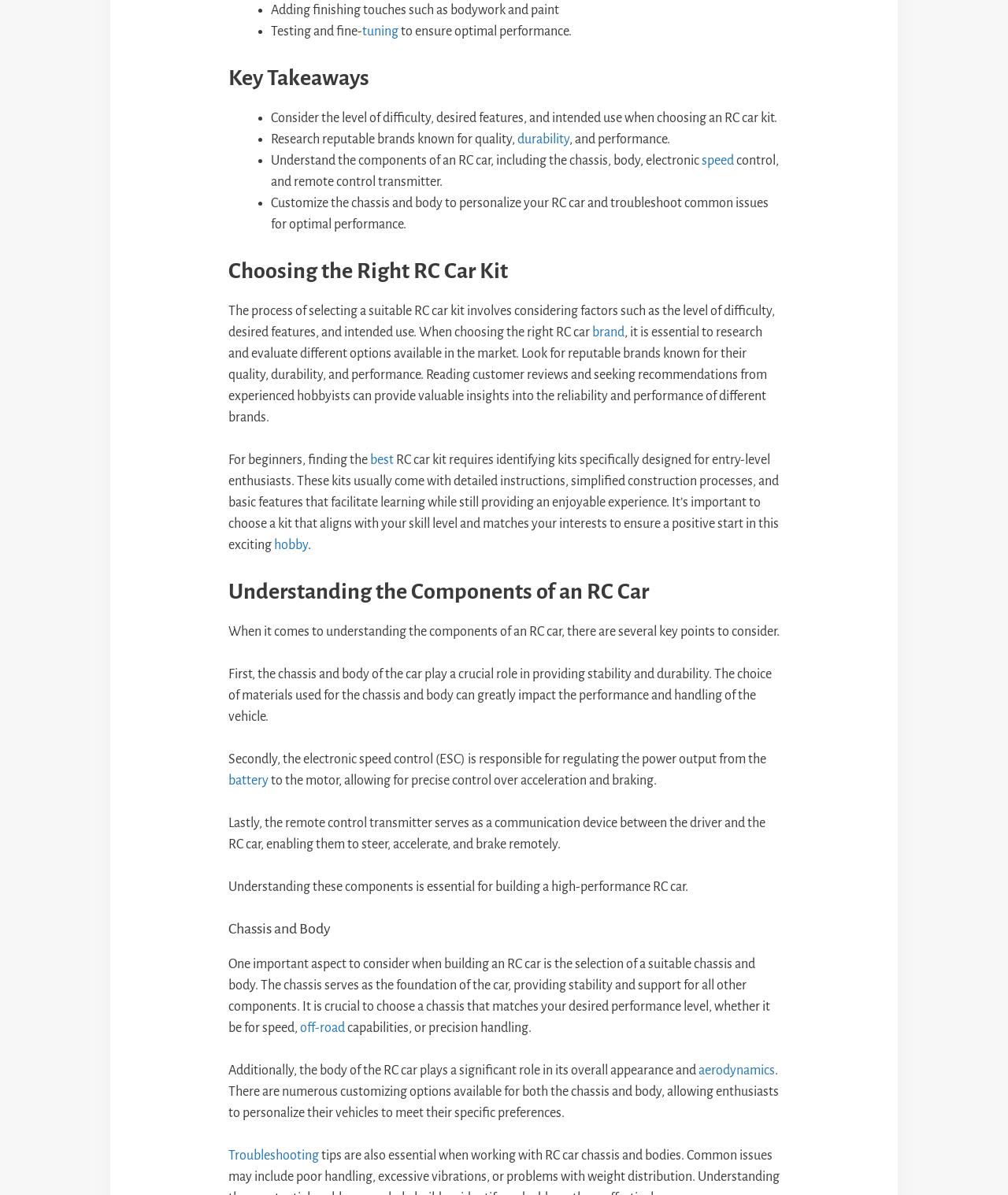Consider the image and give a detailed and elaborate answer to the question: 
What is the purpose of the electronic speed control?

According to the webpage, the electronic speed control (ESC) is responsible for regulating the power output from the battery to the motor, allowing for precise control over acceleration and braking. This is mentioned in the section 'Understanding the Components of an RC Car'.